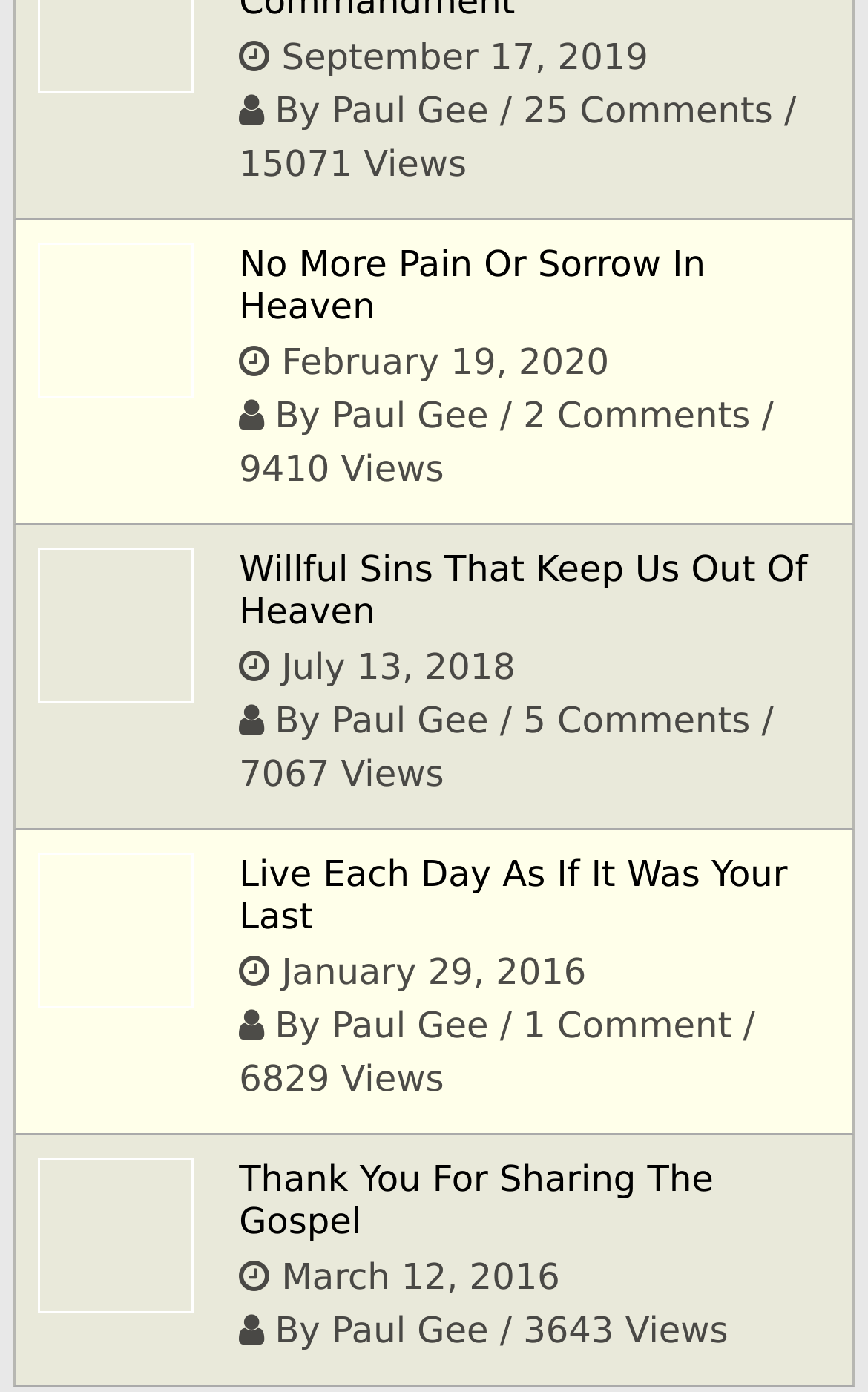Pinpoint the bounding box coordinates for the area that should be clicked to perform the following instruction: "Visit the page of author 'Paul Gee'".

[0.382, 0.064, 0.563, 0.094]